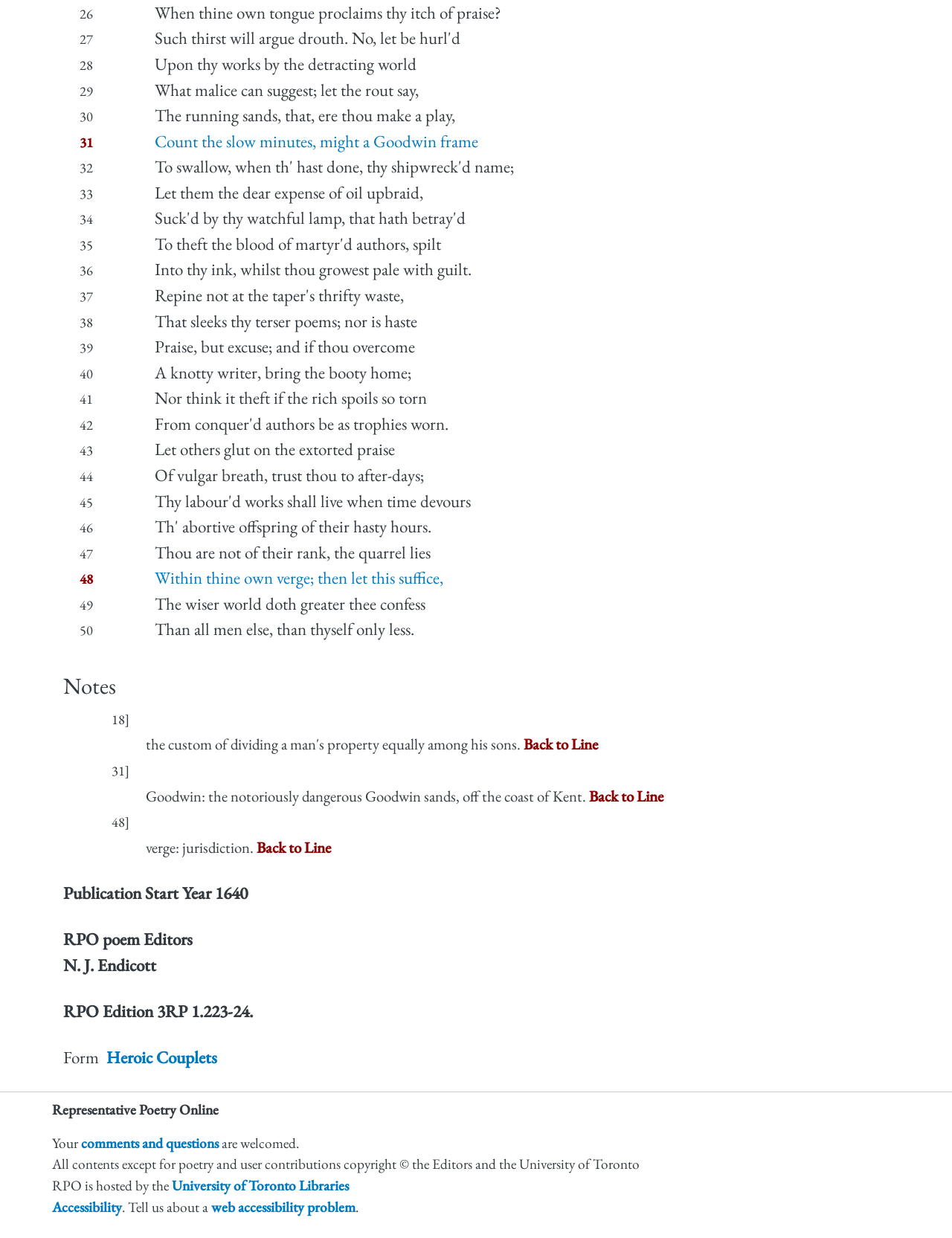What is the name of the university that hosts RPO?
Please use the image to provide an in-depth answer to the question.

I found the answer by looking at the footer section, where it says 'RPO is hosted by the University of Toronto Libraries'.